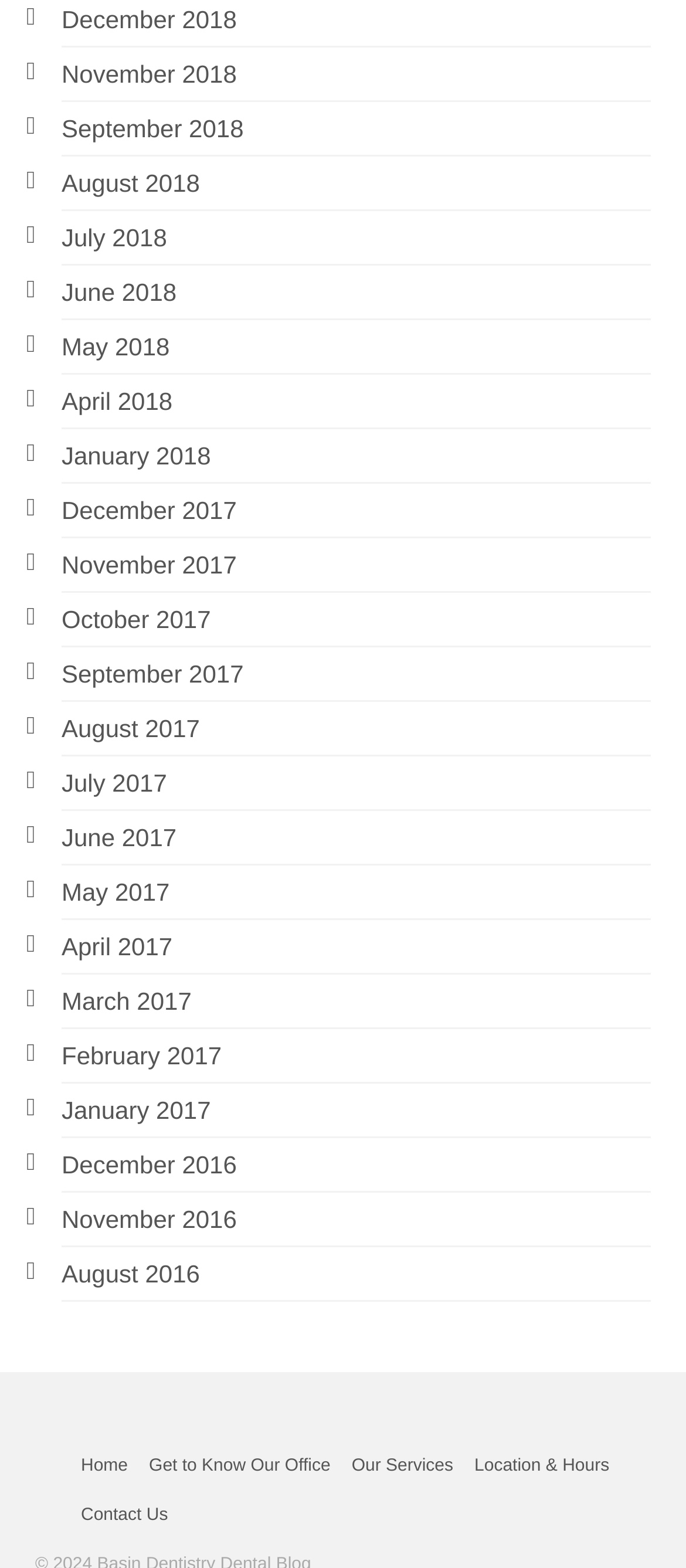Determine the bounding box coordinates of the element's region needed to click to follow the instruction: "Go to Home page". Provide these coordinates as four float numbers between 0 and 1, formatted as [left, top, right, bottom].

[0.103, 0.92, 0.202, 0.951]